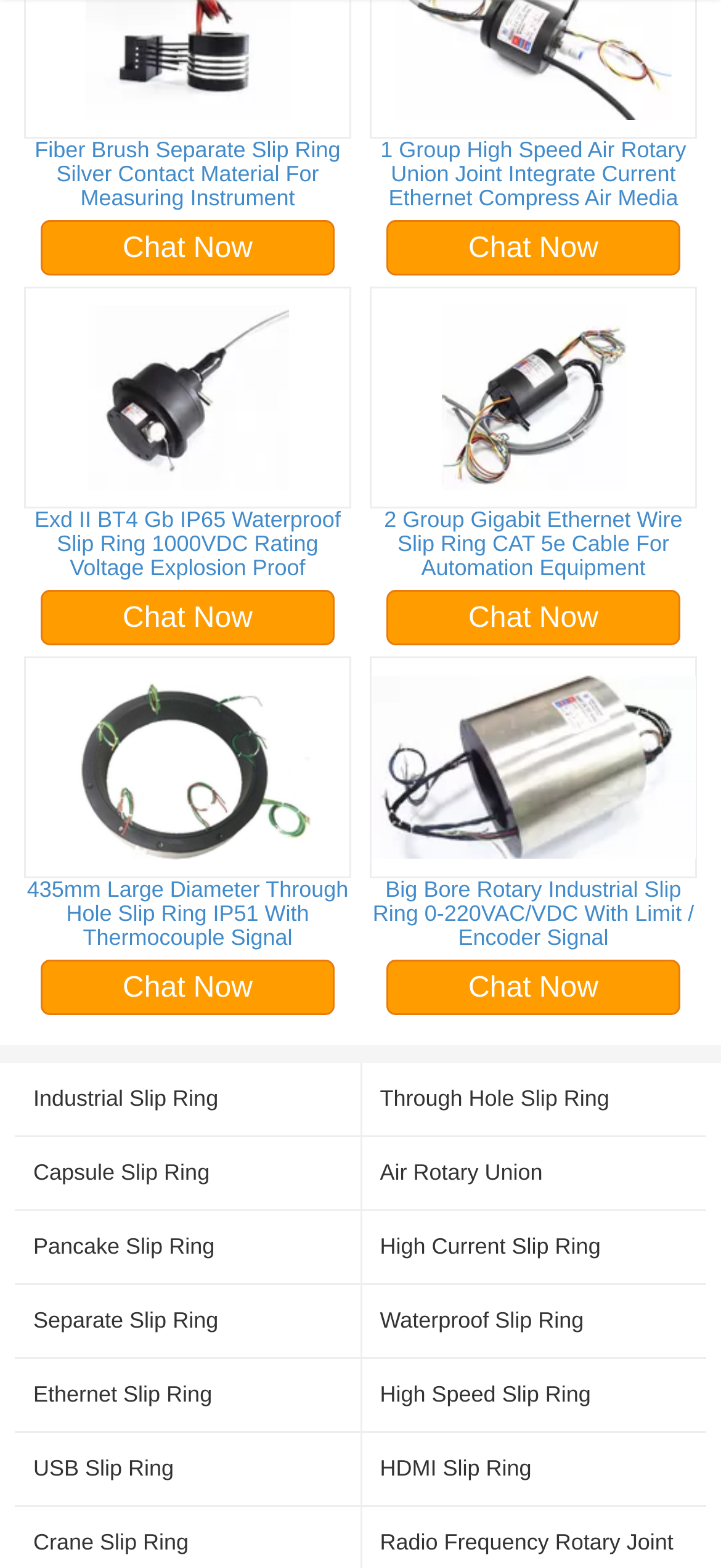Using the format (top-left x, top-left y, bottom-right x, bottom-right y), and given the element description, identify the bounding box coordinates within the screenshot: Message

None